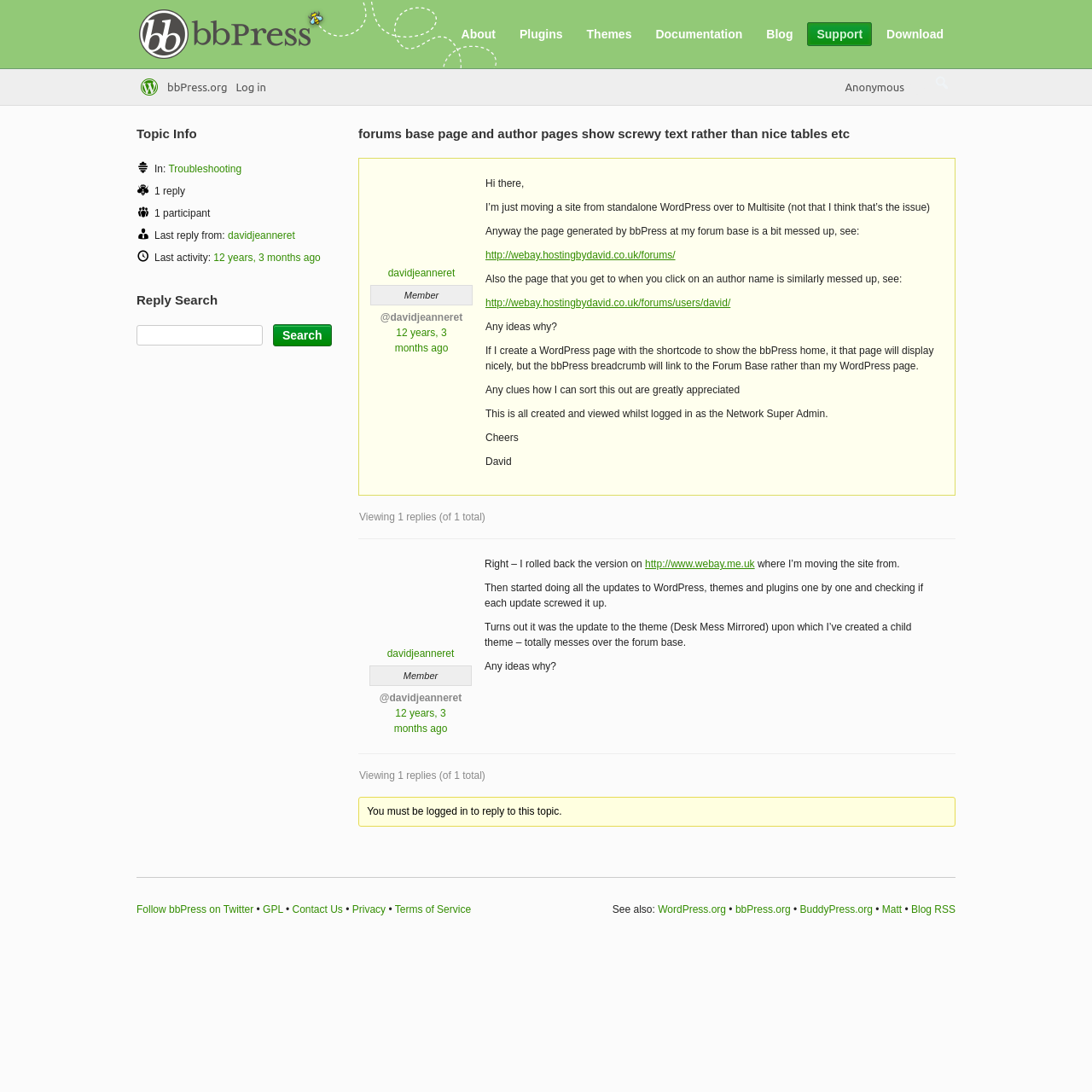Please provide a brief answer to the following inquiry using a single word or phrase:
What is the purpose of the search box?

to search replies